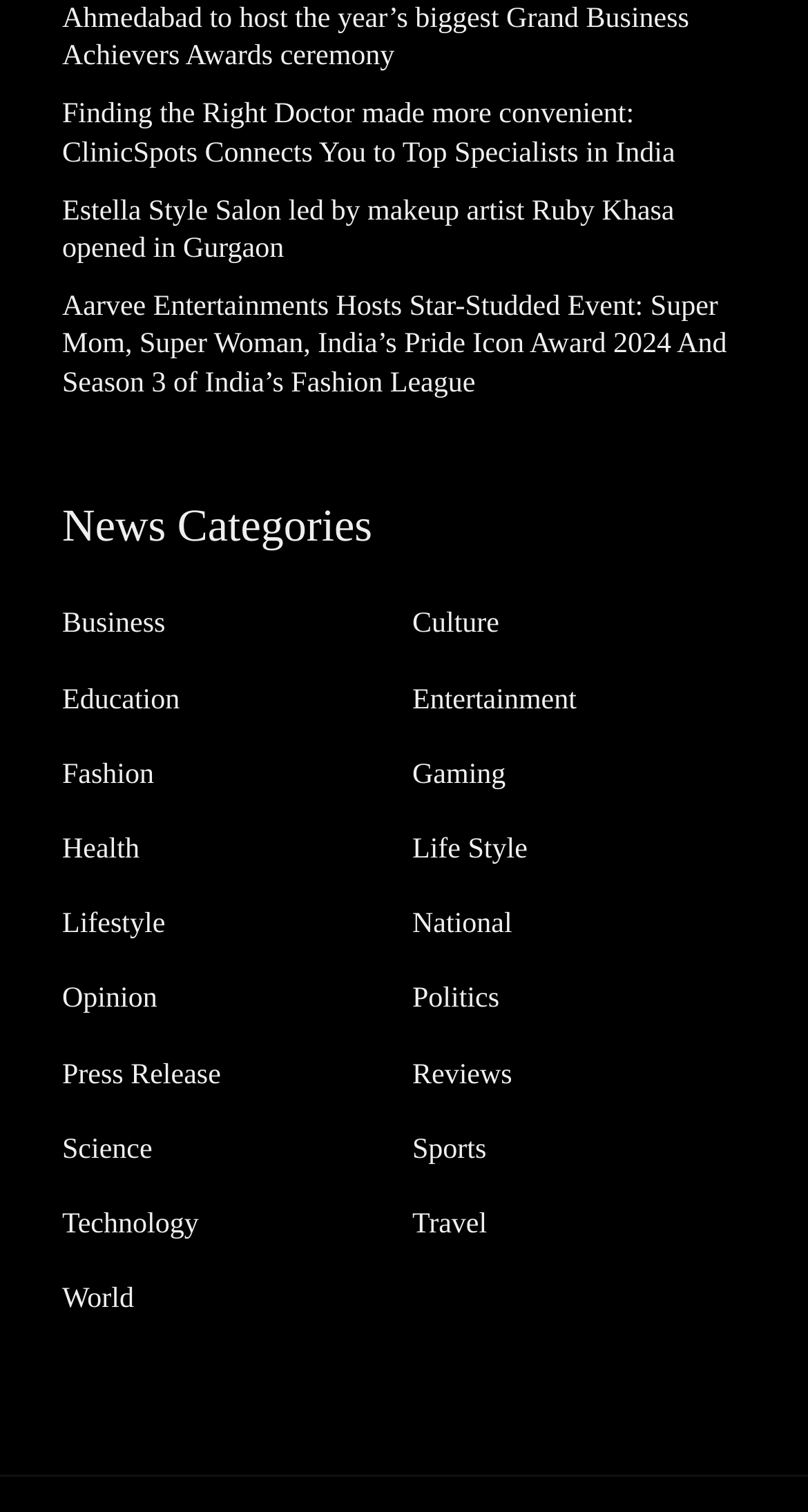Respond to the following question with a brief word or phrase:
What is the title of the first news article?

Ahmedabad to host the year’s biggest Grand Business Achievers Awards ceremony